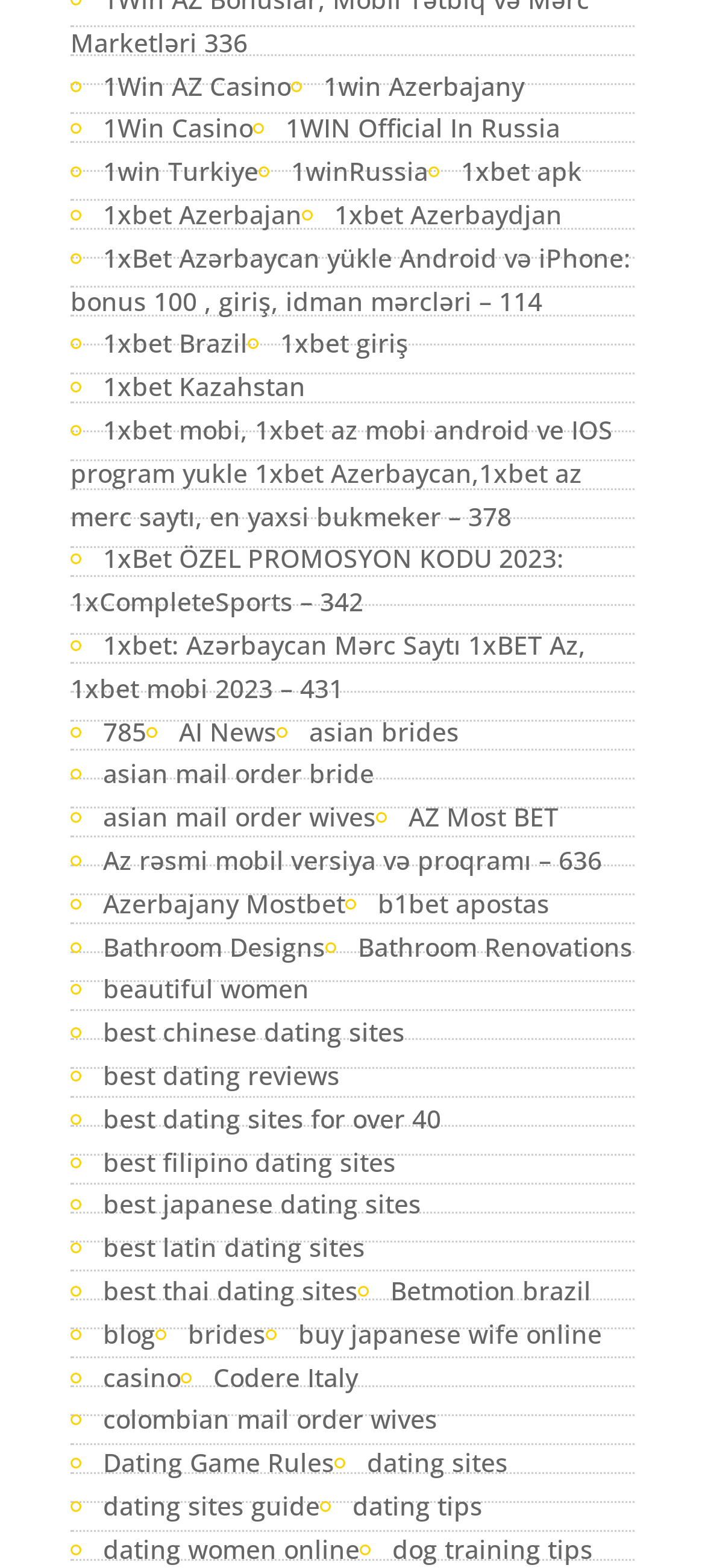Kindly provide the bounding box coordinates of the section you need to click on to fulfill the given instruction: "Go to casino".

[0.1, 0.865, 0.256, 0.892]